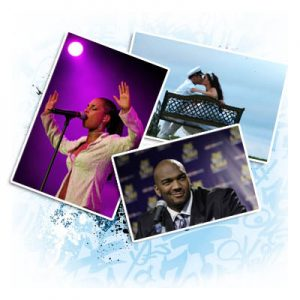What is the couple doing in the romantic moment?
Using the screenshot, give a one-word or short phrase answer.

Sharing an intimate kiss